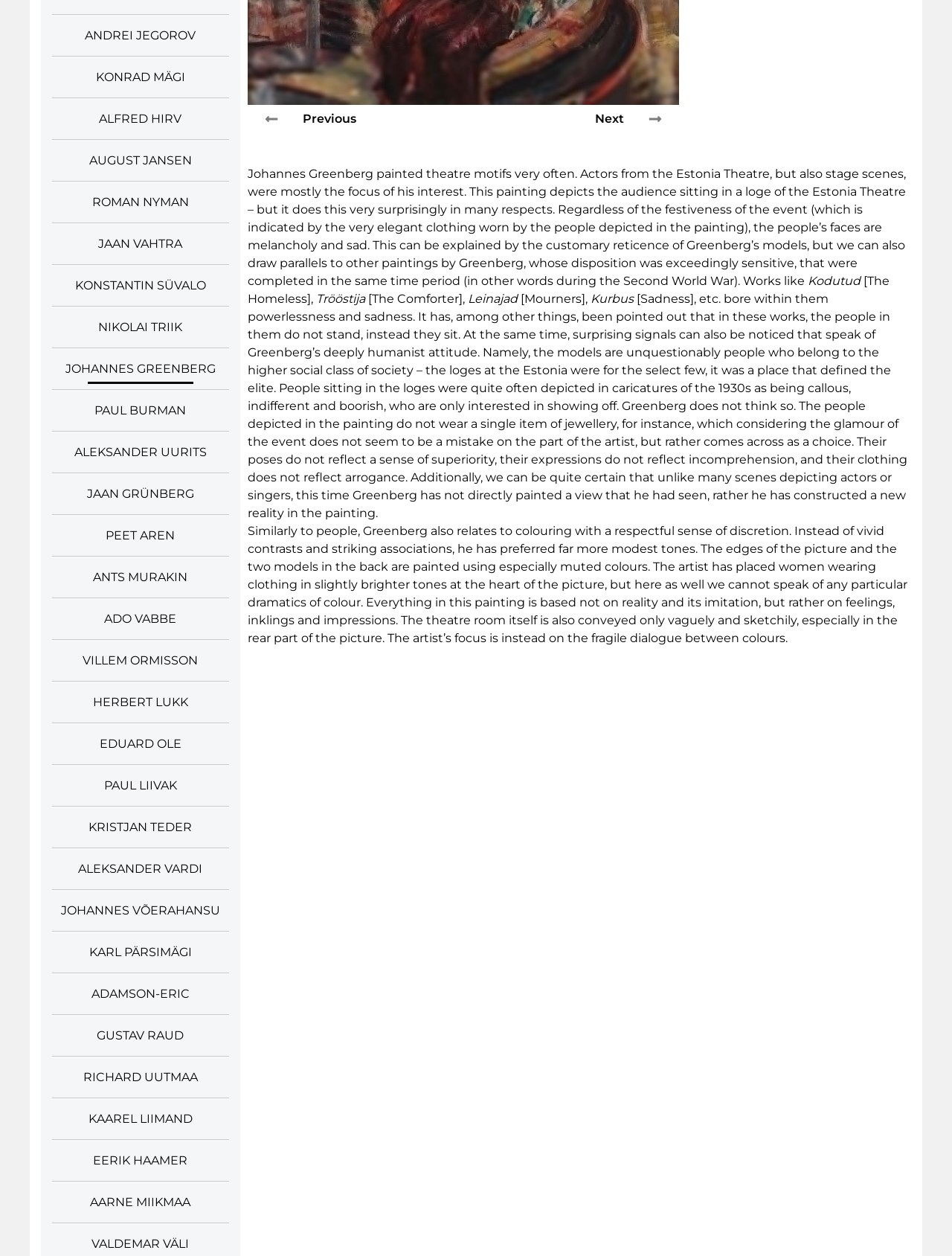Find the bounding box coordinates corresponding to the UI element with the description: "Adamson-Eric". The coordinates should be formatted as [left, top, right, bottom], with values as floats between 0 and 1.

[0.055, 0.775, 0.24, 0.807]